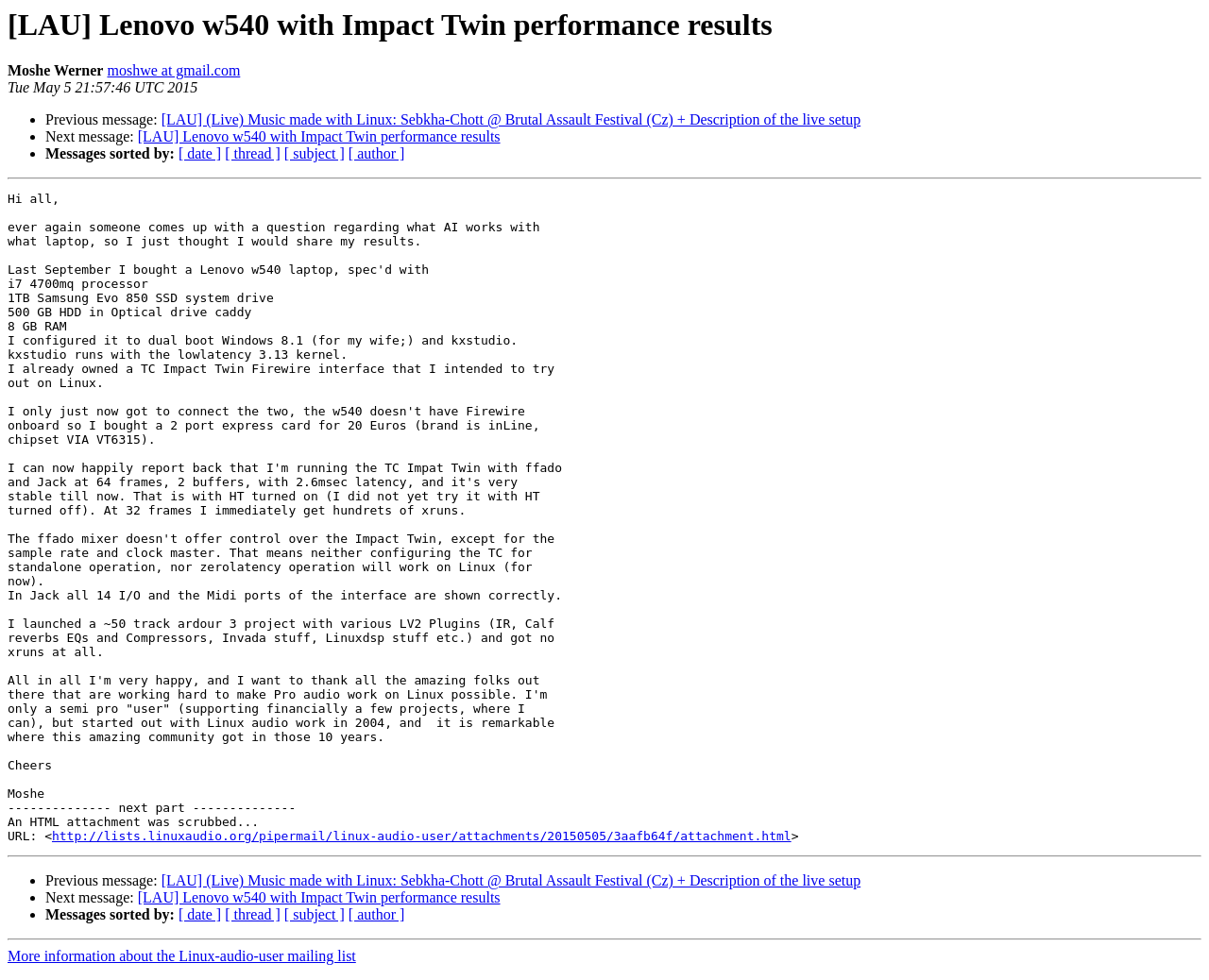Please specify the coordinates of the bounding box for the element that should be clicked to carry out this instruction: "View previous message". The coordinates must be four float numbers between 0 and 1, formatted as [left, top, right, bottom].

[0.133, 0.114, 0.712, 0.13]